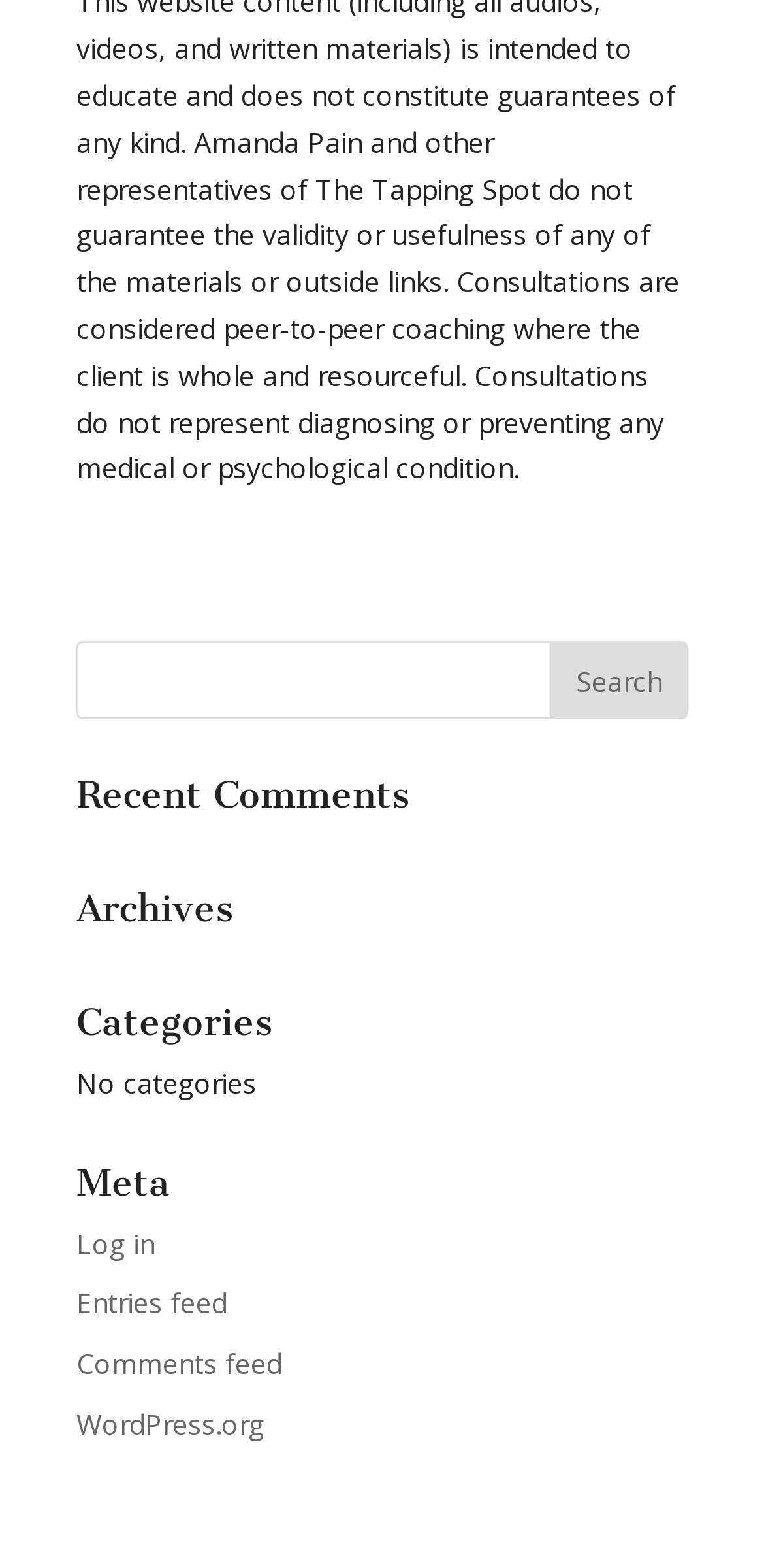What is the purpose of the 'Log in' link?
Use the screenshot to answer the question with a single word or phrase.

To log in